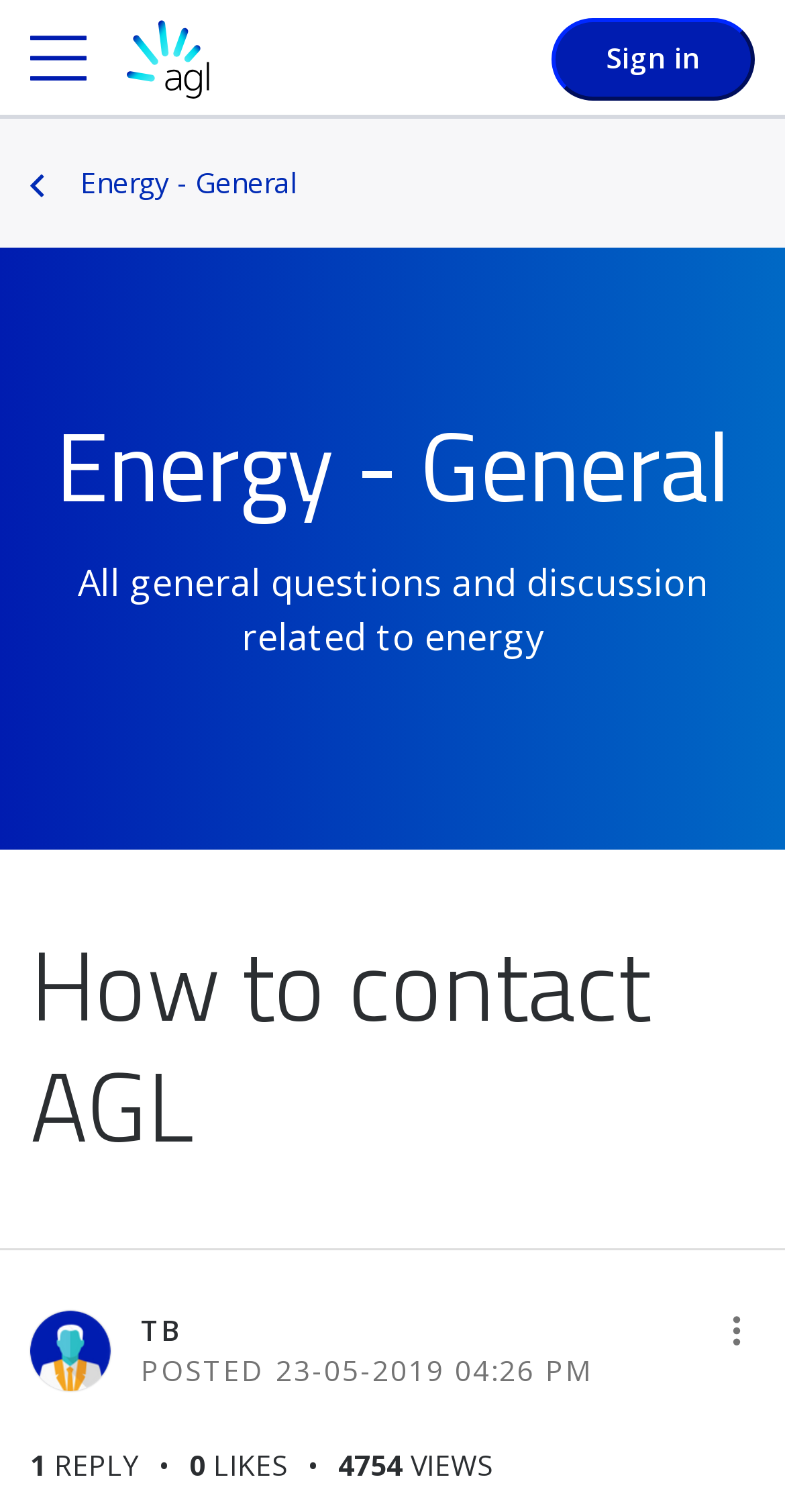What is the topic of the discussion?
We need a detailed and meticulous answer to the question.

The topic of the discussion is indicated by the heading 'Energy - General' with a bounding box coordinate of [0.038, 0.271, 0.962, 0.347]. This heading is located below the navigation breadcrumbs and above the static text 'All general questions and discussion related to energy'.